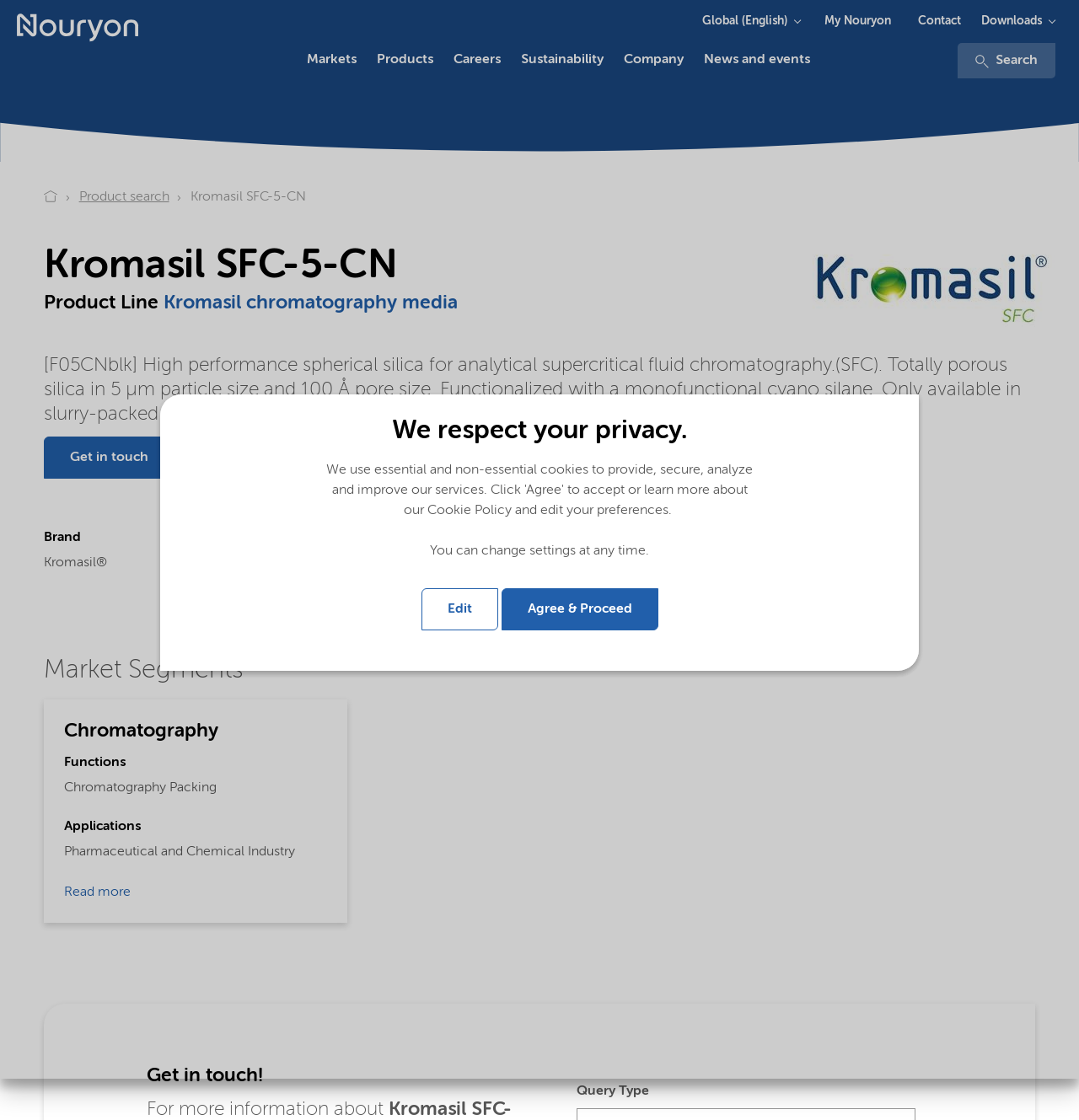Predict the bounding box coordinates of the area that should be clicked to accomplish the following instruction: "Click the 'Markets' link". The bounding box coordinates should consist of four float numbers between 0 and 1, i.e., [left, top, right, bottom].

[0.284, 0.044, 0.33, 0.064]